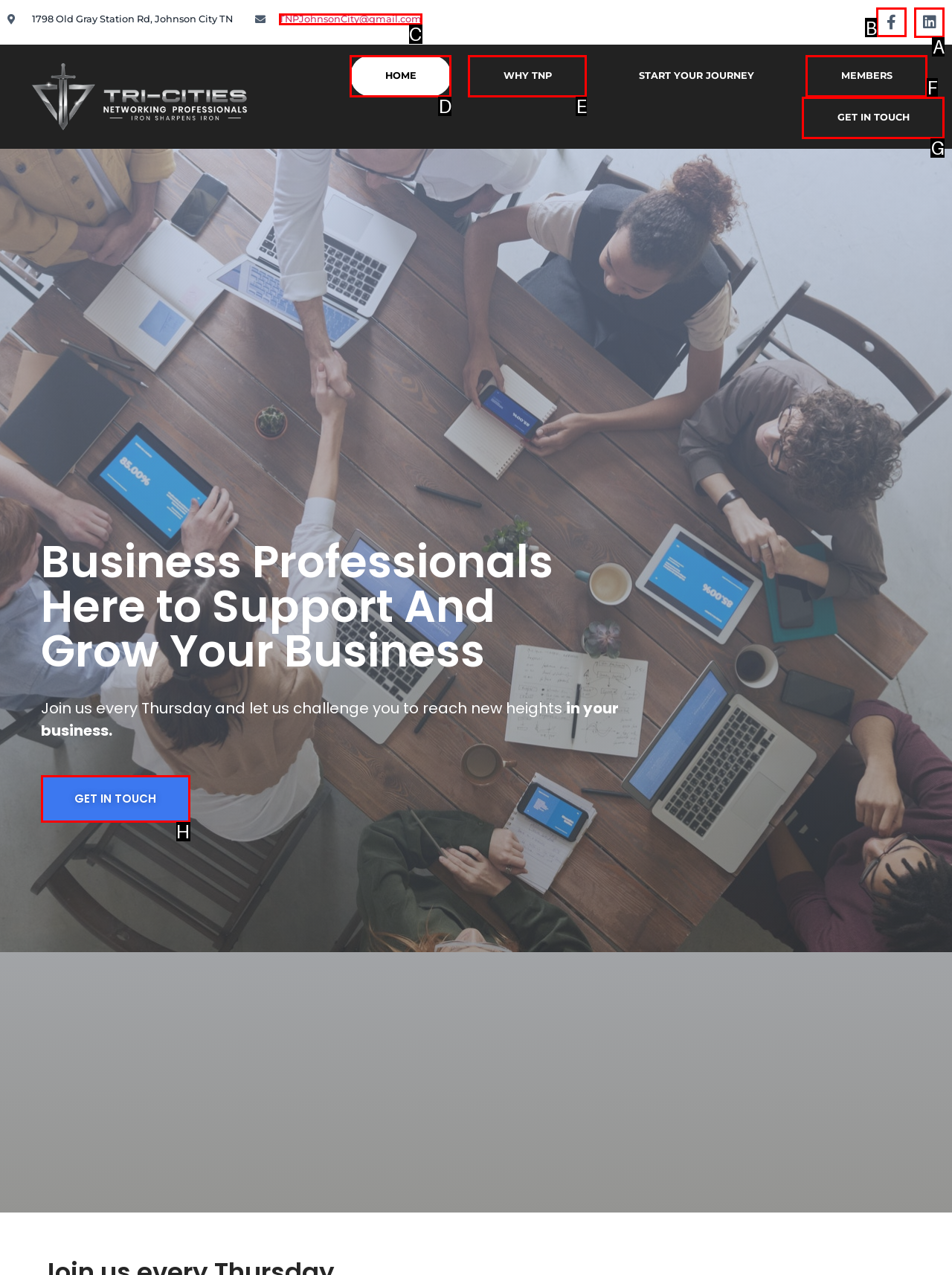Identify the letter of the UI element needed to carry out the task: Visit the Facebook page
Reply with the letter of the chosen option.

B